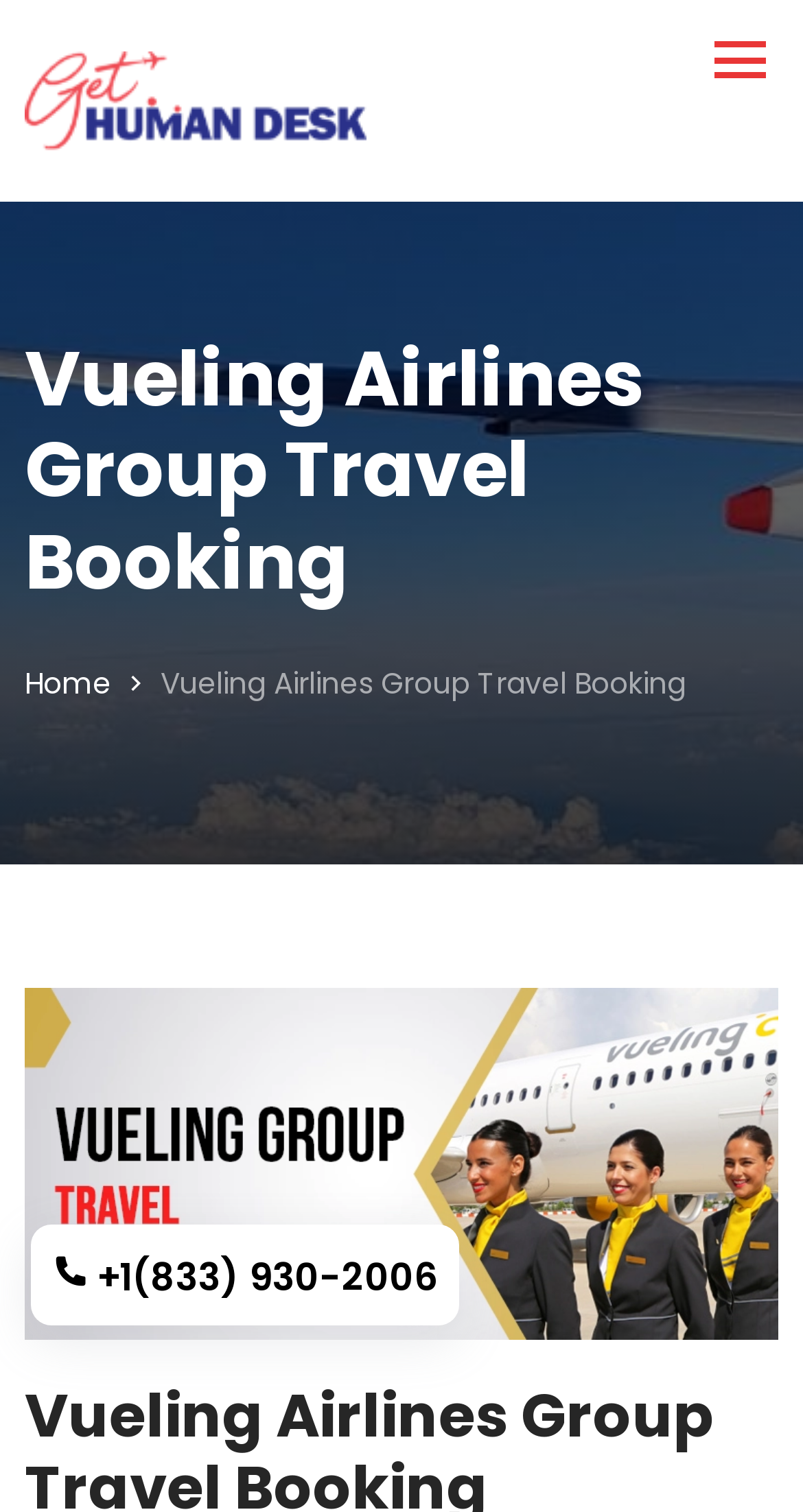What is the layout of the webpage?
Answer the question with a single word or phrase, referring to the image.

Header and body